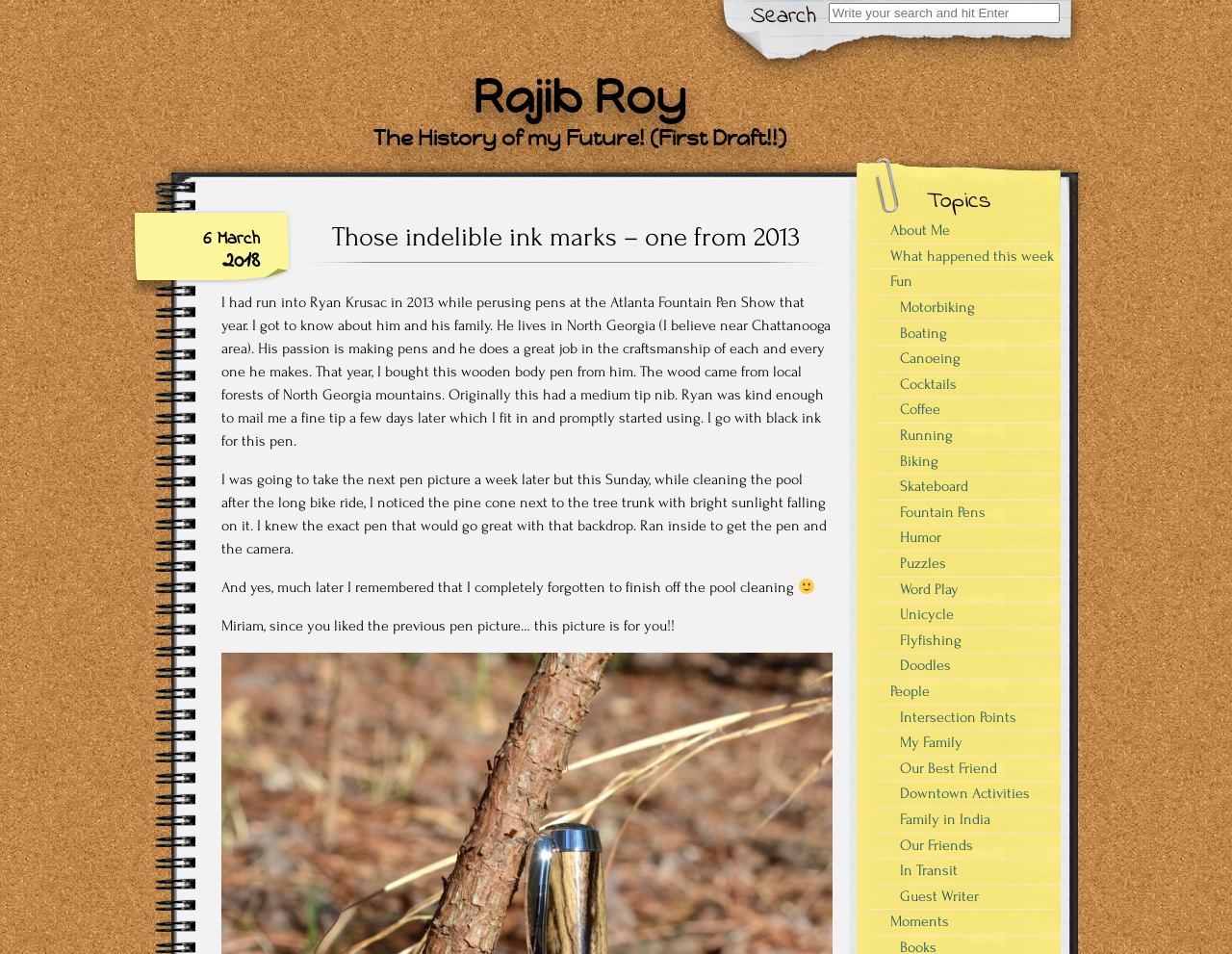Point out the bounding box coordinates of the section to click in order to follow this instruction: "Learn about Fountain Pens".

[0.711, 0.524, 0.863, 0.55]